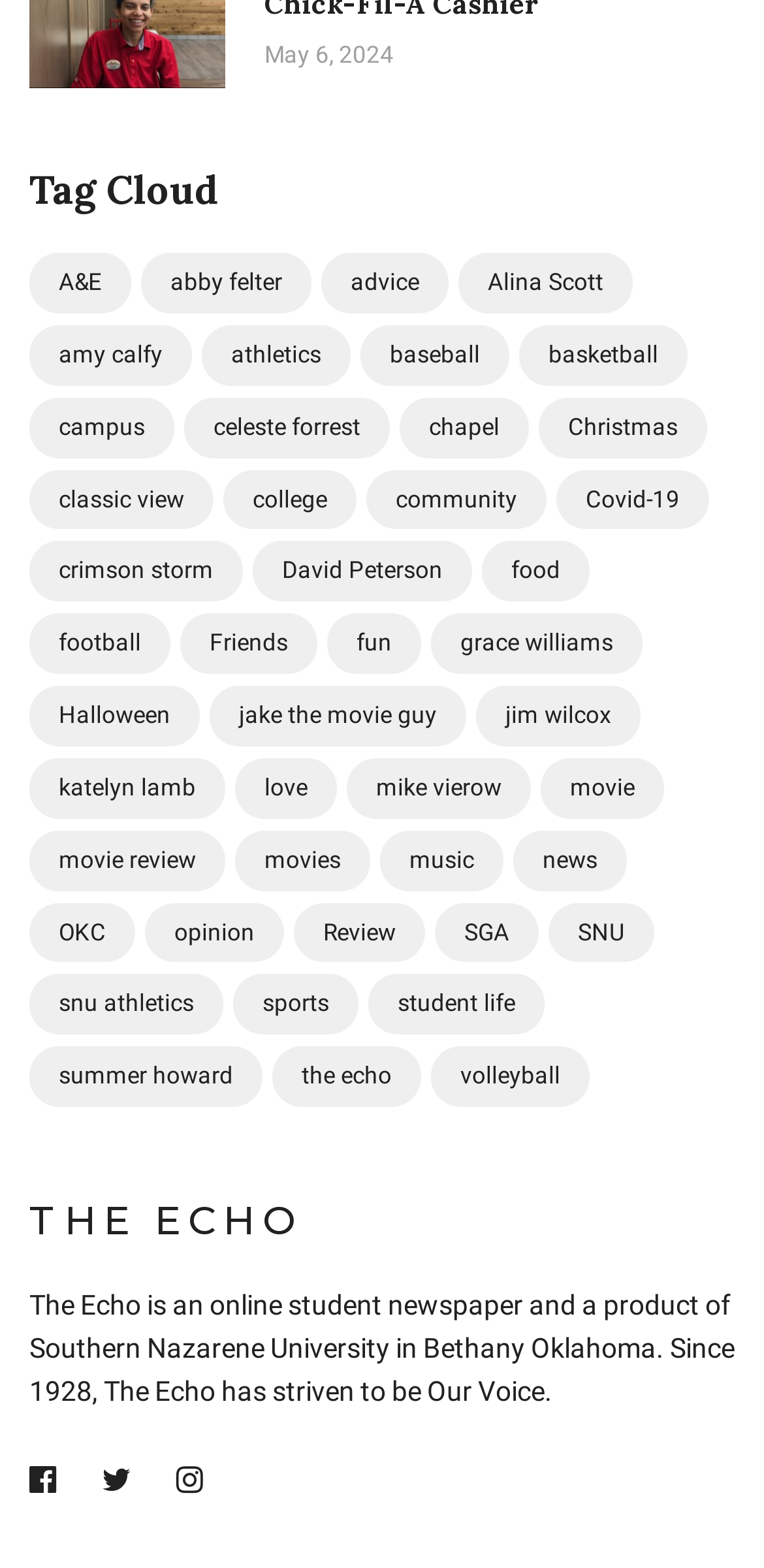Pinpoint the bounding box coordinates of the element you need to click to execute the following instruction: "Browse the 'sports' section". The bounding box should be represented by four float numbers between 0 and 1, in the format [left, top, right, bottom].

[0.305, 0.622, 0.469, 0.66]